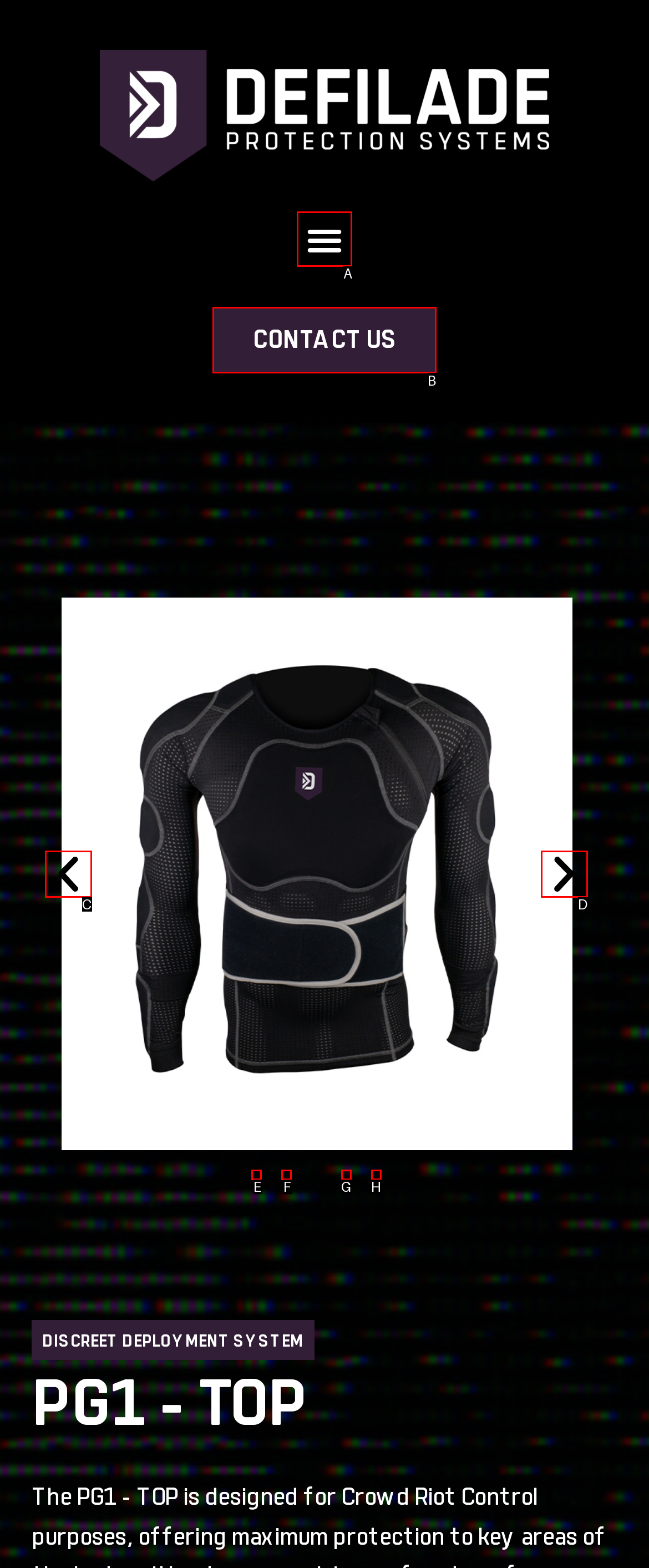Identify the HTML element I need to click to complete this task: Click the CONTACT US button Provide the option's letter from the available choices.

B